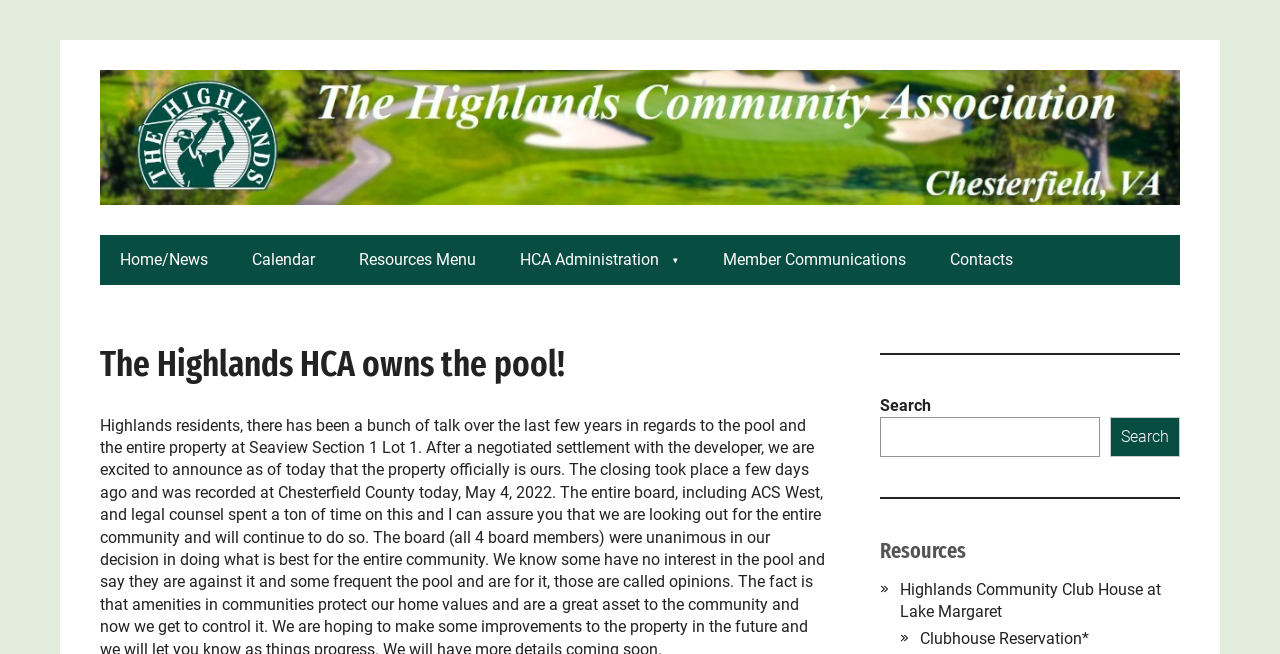How many list markers are there in the resources section?
Answer the question with just one word or phrase using the image.

2